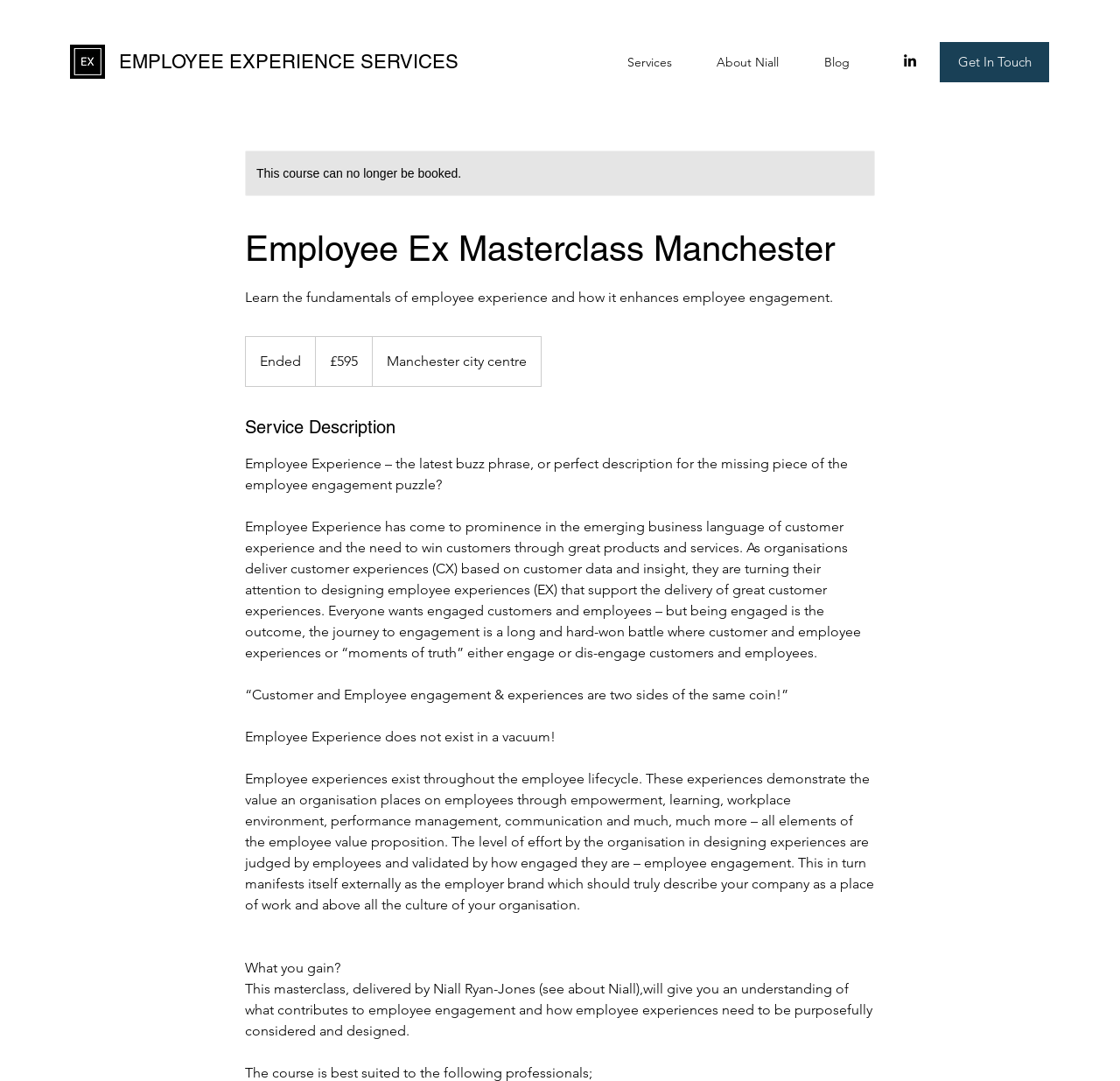What is the location of the course?
Using the image, respond with a single word or phrase.

Manchester city centre